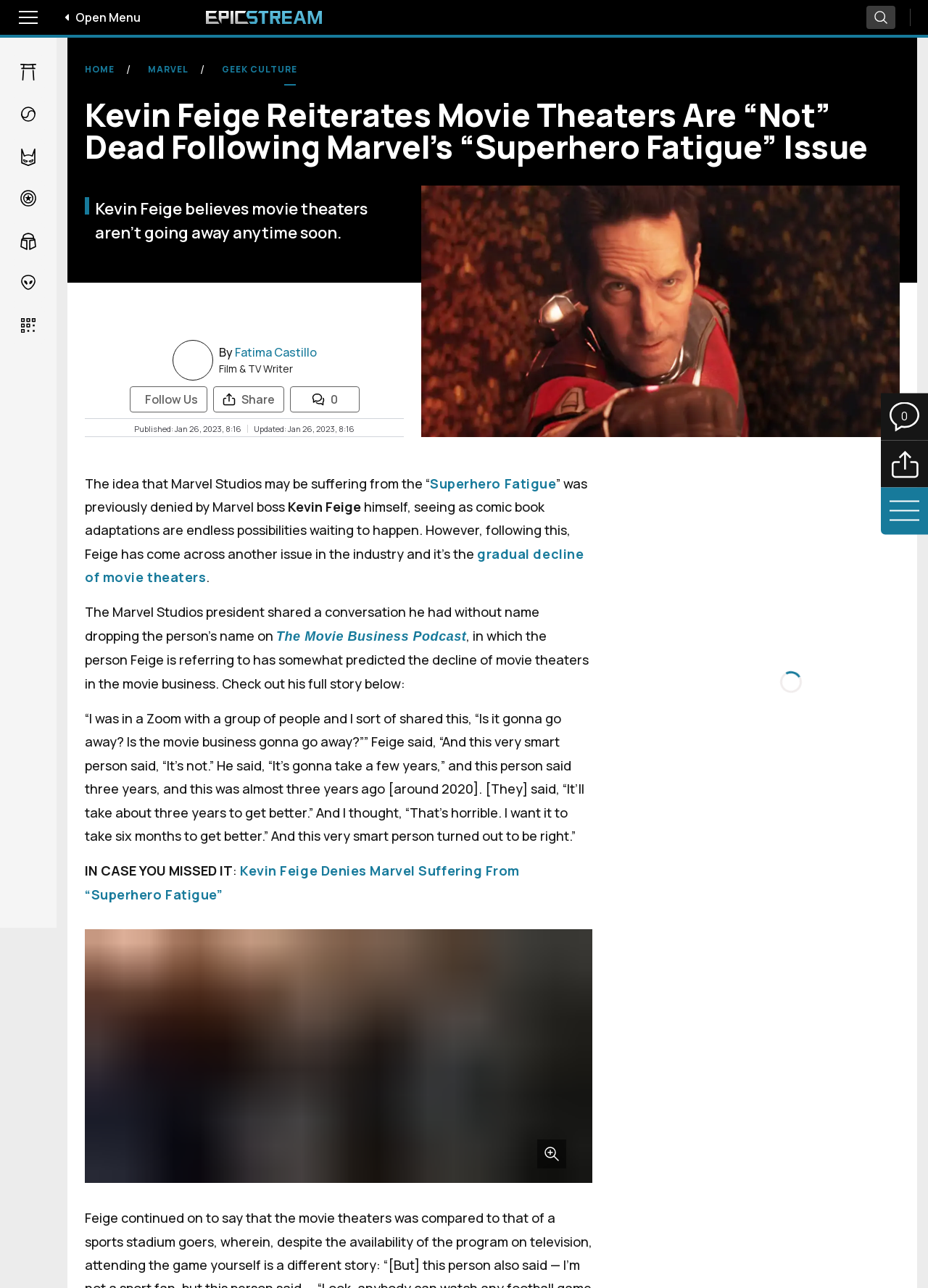How many comments does the article have?
Please look at the screenshot and answer in one word or a short phrase.

0